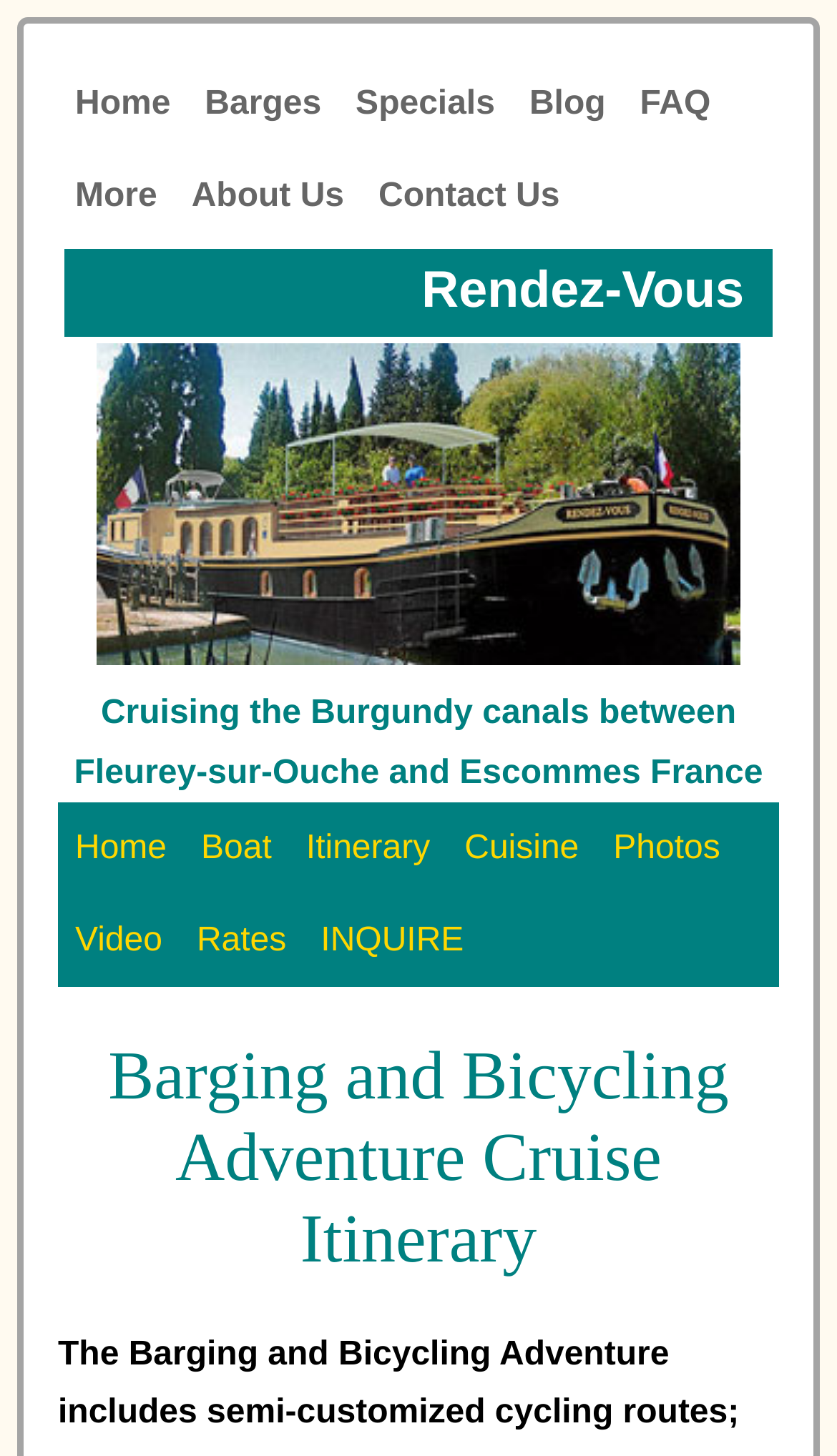Locate the bounding box coordinates of the segment that needs to be clicked to meet this instruction: "view specials".

[0.404, 0.04, 0.612, 0.103]